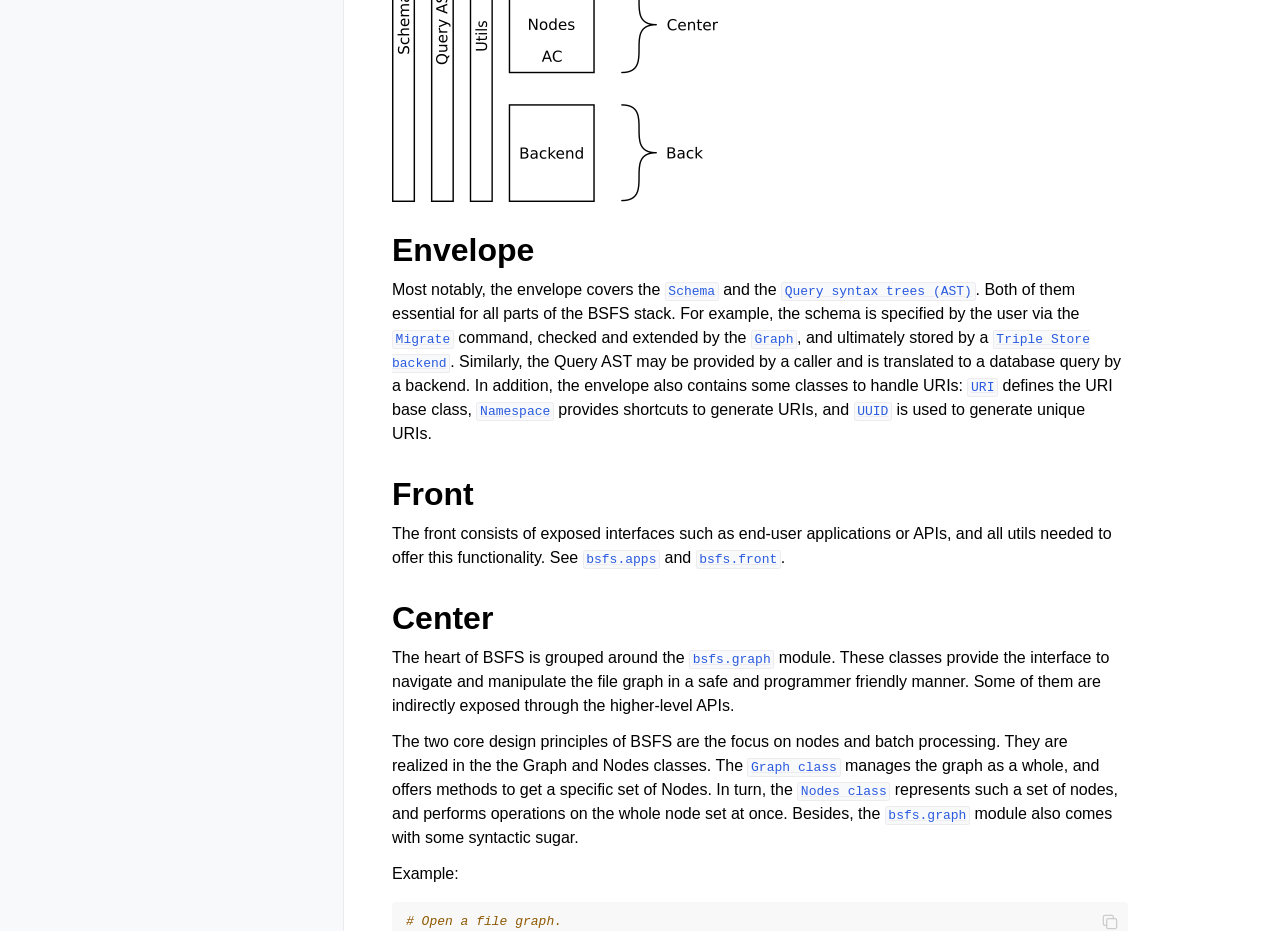Locate the bounding box of the UI element described by: "Query syntax trees (AST)" in the given webpage screenshot.

[0.61, 0.302, 0.762, 0.32]